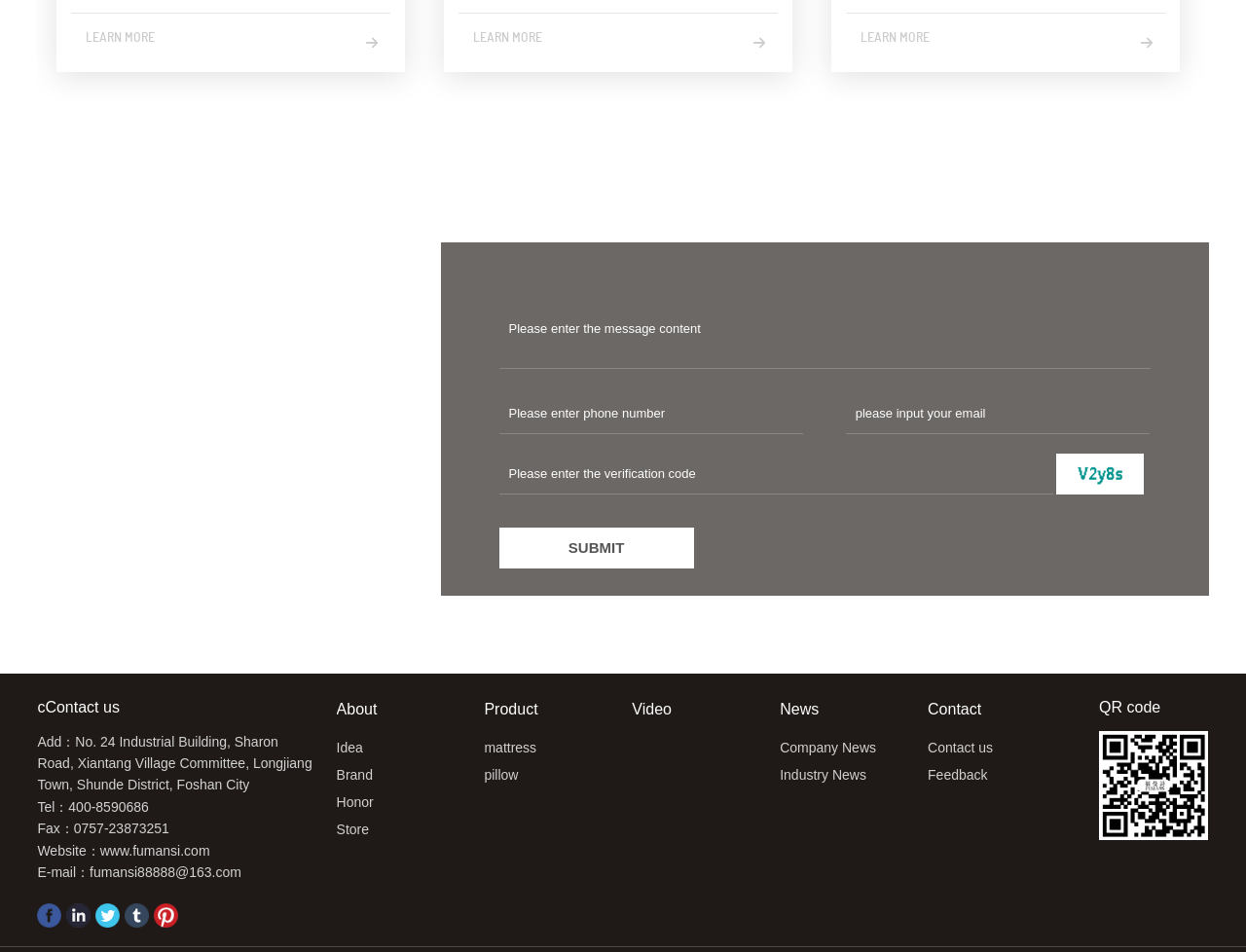Locate the bounding box coordinates of the clickable region to complete the following instruction: "Contact us."

[0.745, 0.77, 0.863, 0.799]